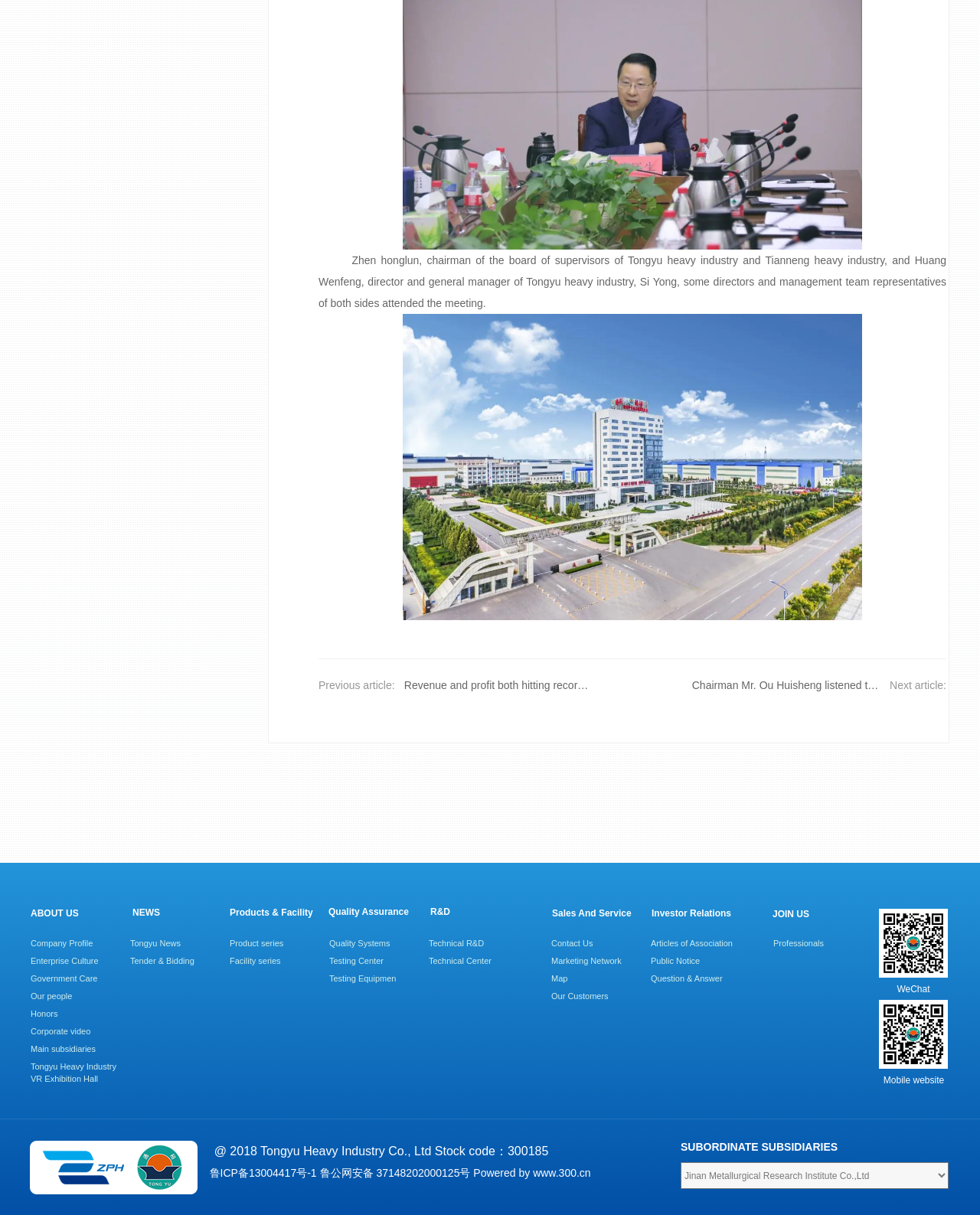Locate the bounding box coordinates of the UI element described by: "鲁公网安备 37148202000125号". Provide the coordinates as four float numbers between 0 and 1, formatted as [left, top, right, bottom].

[0.326, 0.96, 0.48, 0.97]